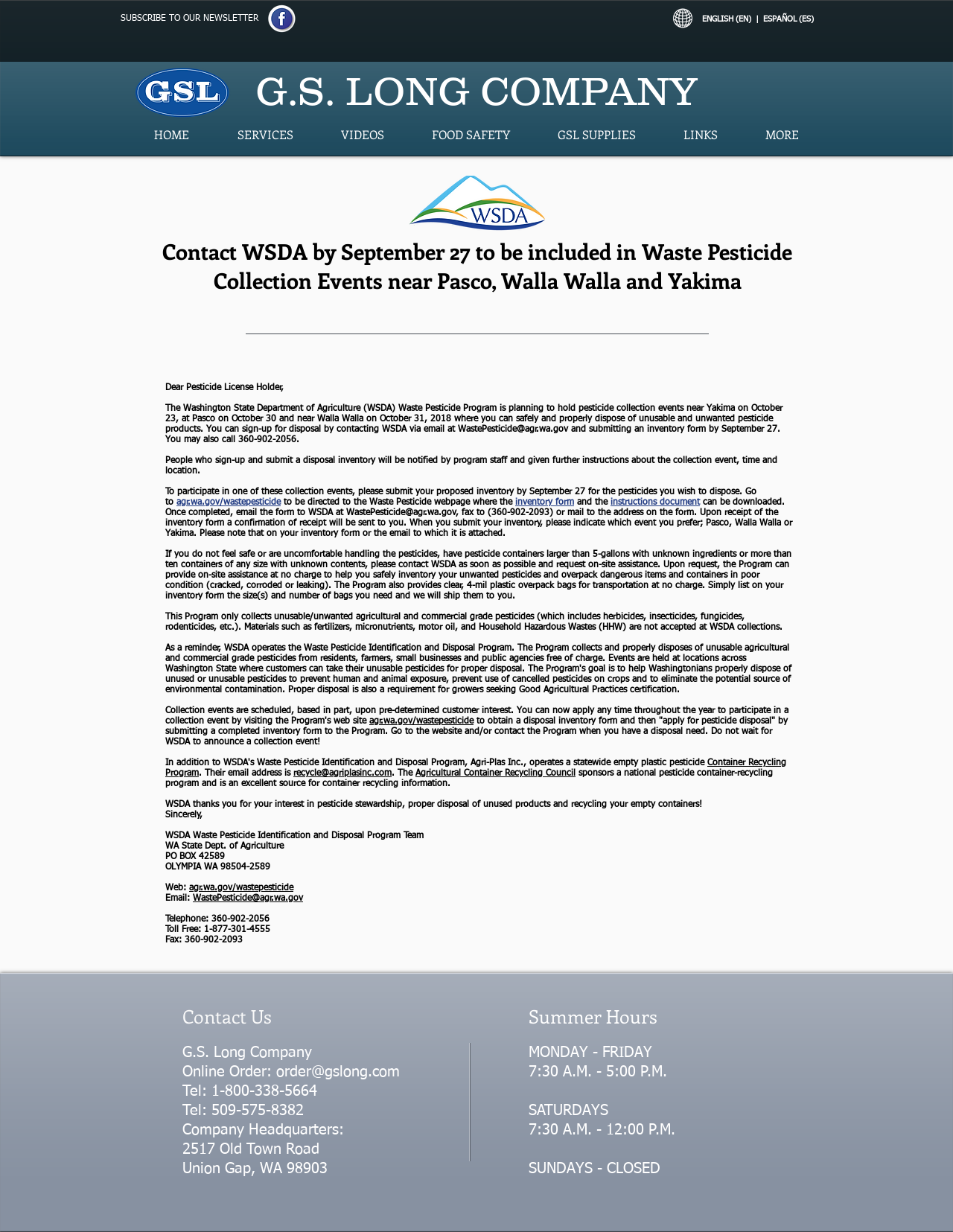Identify the bounding box coordinates of the clickable region necessary to fulfill the following instruction: "Contact WSDA by email". The bounding box coordinates should be four float numbers between 0 and 1, i.e., [left, top, right, bottom].

[0.48, 0.345, 0.596, 0.352]